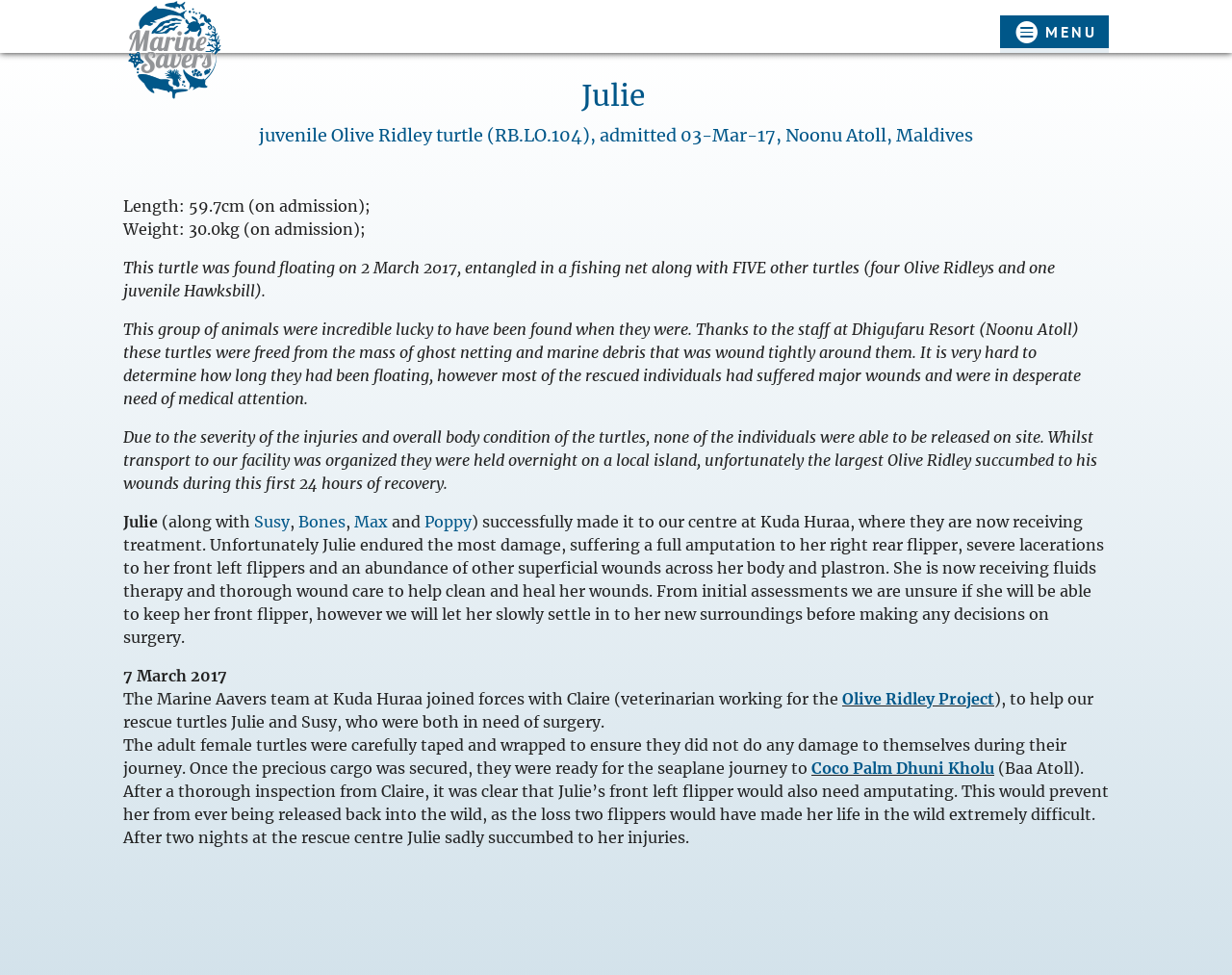Identify the bounding box for the described UI element. Provide the coordinates in (top-left x, top-left y, bottom-right x, bottom-right y) format with values ranging from 0 to 1: alt="Marine Savers"

[0.103, 0.039, 0.182, 0.059]